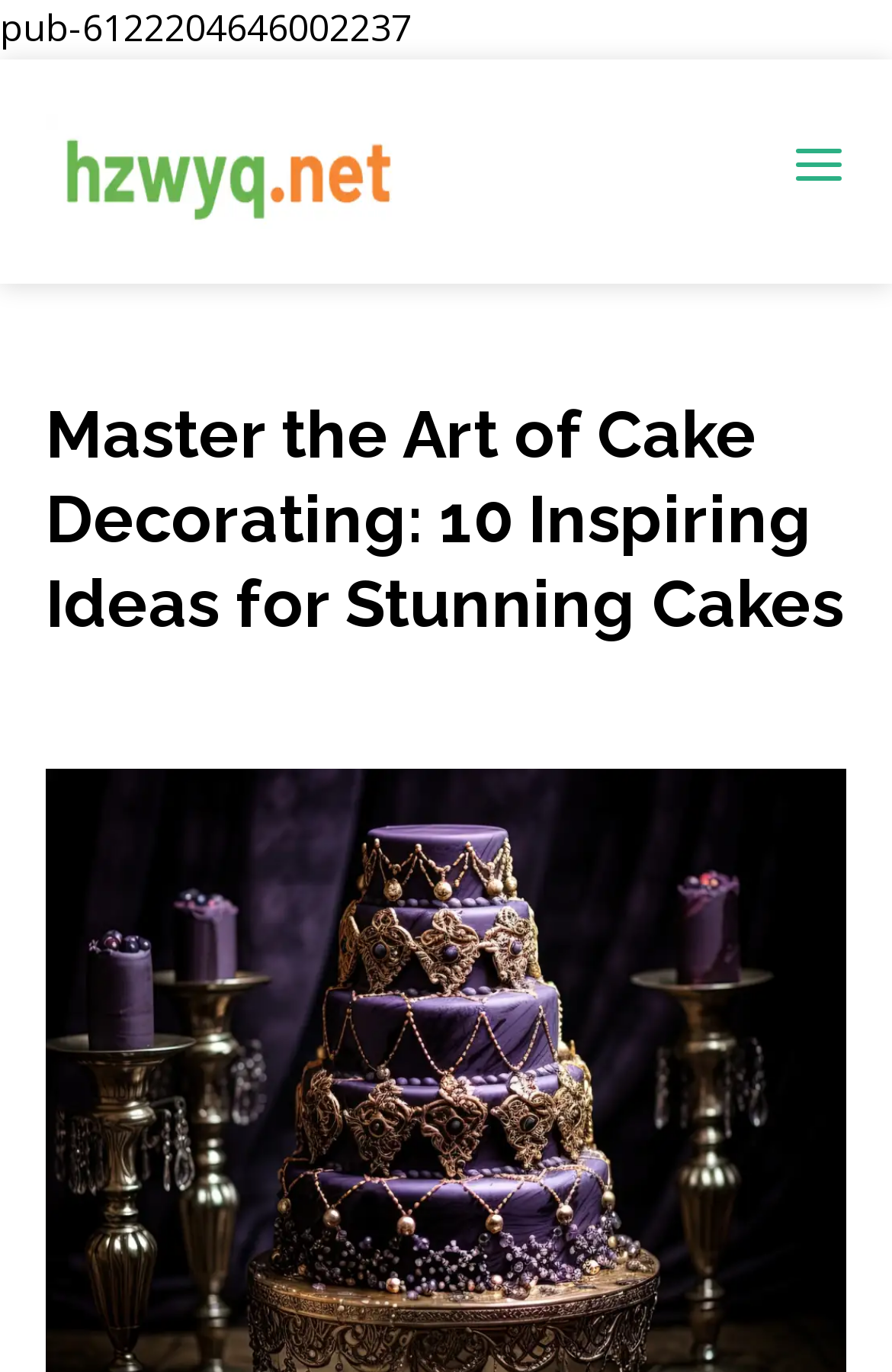Please determine and provide the text content of the webpage's heading.

Master the Art of Cake Decorating: 10 Inspiring Ideas for Stunning Cakes